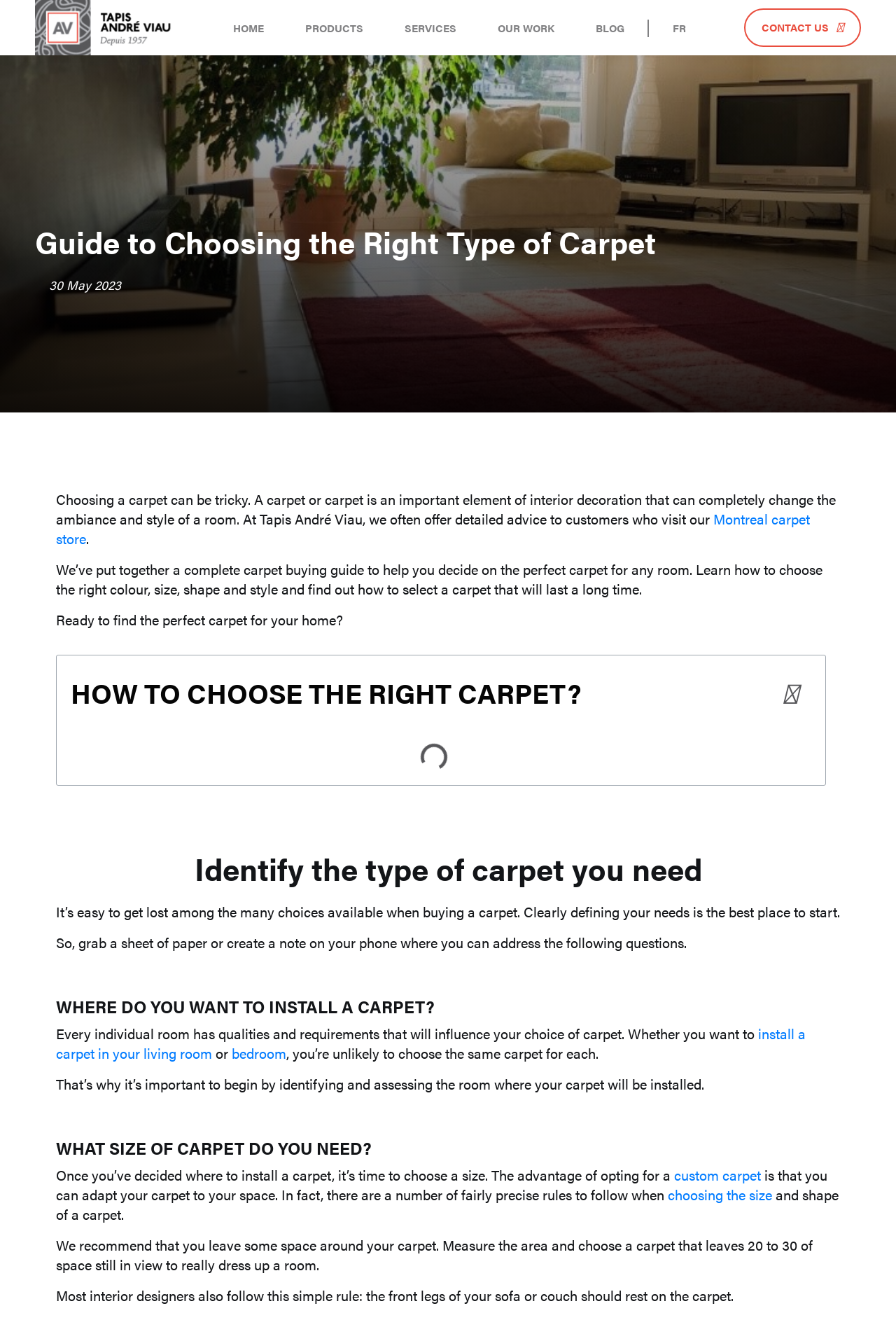Determine the bounding box coordinates for the area that should be clicked to carry out the following instruction: "Read the 'Guide to Choosing the Right Type of Carpet'".

[0.039, 0.168, 0.961, 0.198]